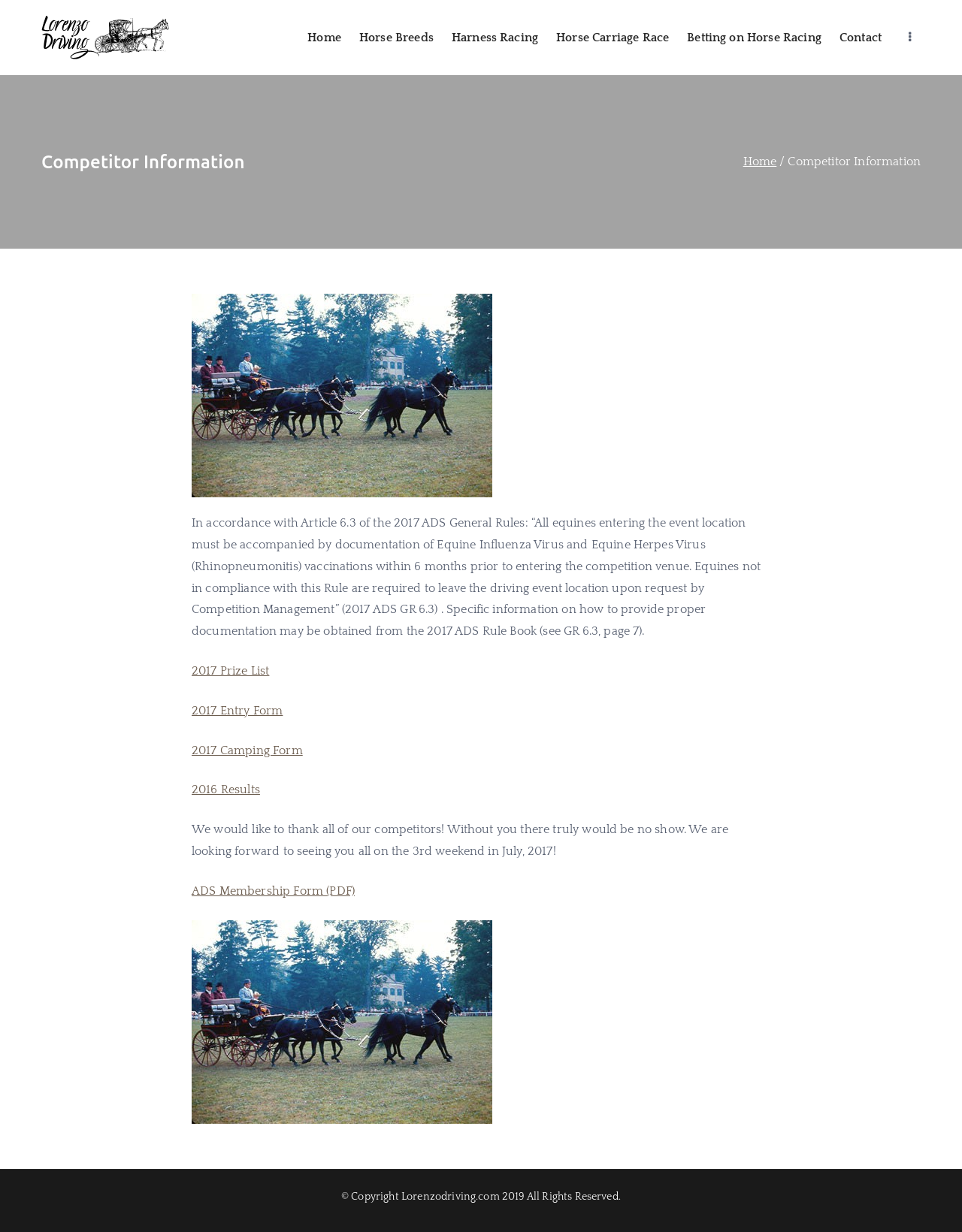What is the copyright year of the website?
Offer a detailed and full explanation in response to the question.

The webpage has a copyright notice at the bottom, stating '© Copyright Lorenzodriving.com 2019 All Rights Reserved', indicating that the copyright year is 2019.